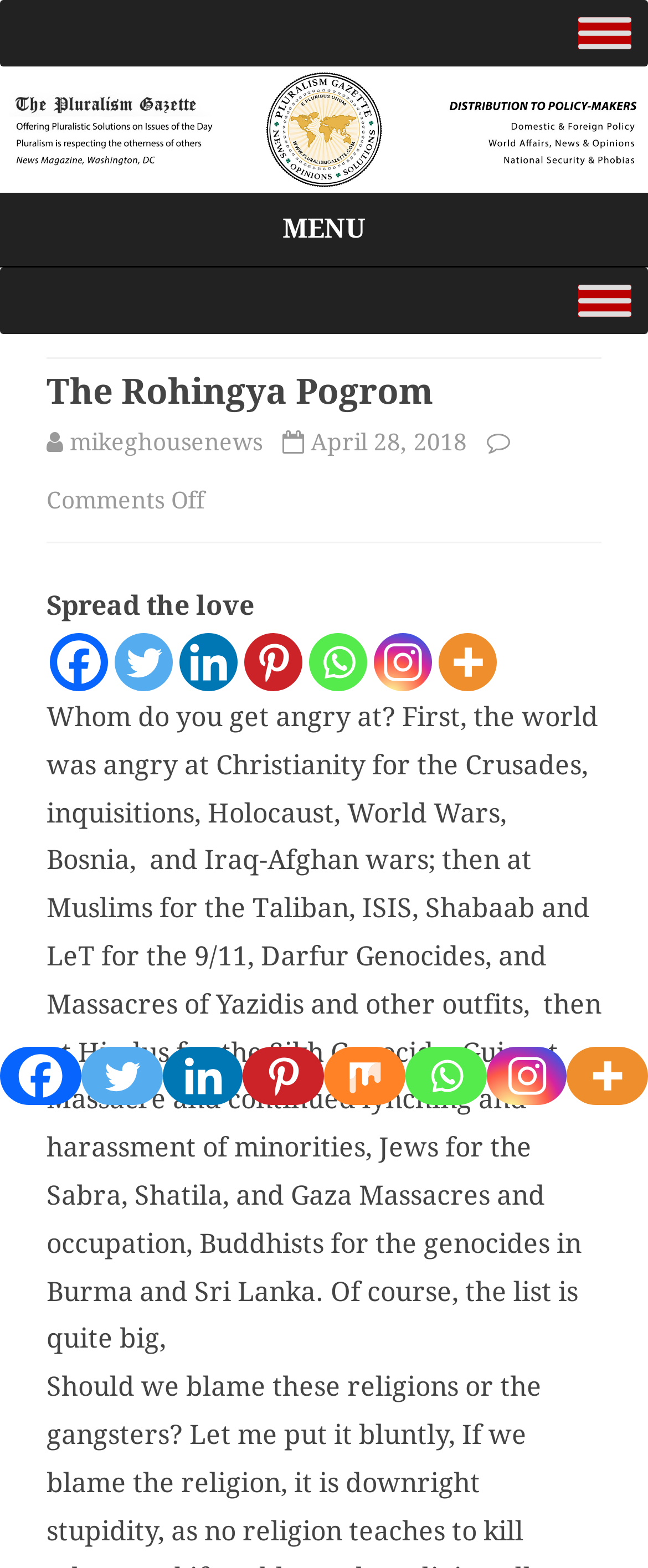Please identify the bounding box coordinates of the clickable area that will fulfill the following instruction: "Click the Toggle Menu button". The coordinates should be in the format of four float numbers between 0 and 1, i.e., [left, top, right, bottom].

[0.892, 0.011, 0.974, 0.031]